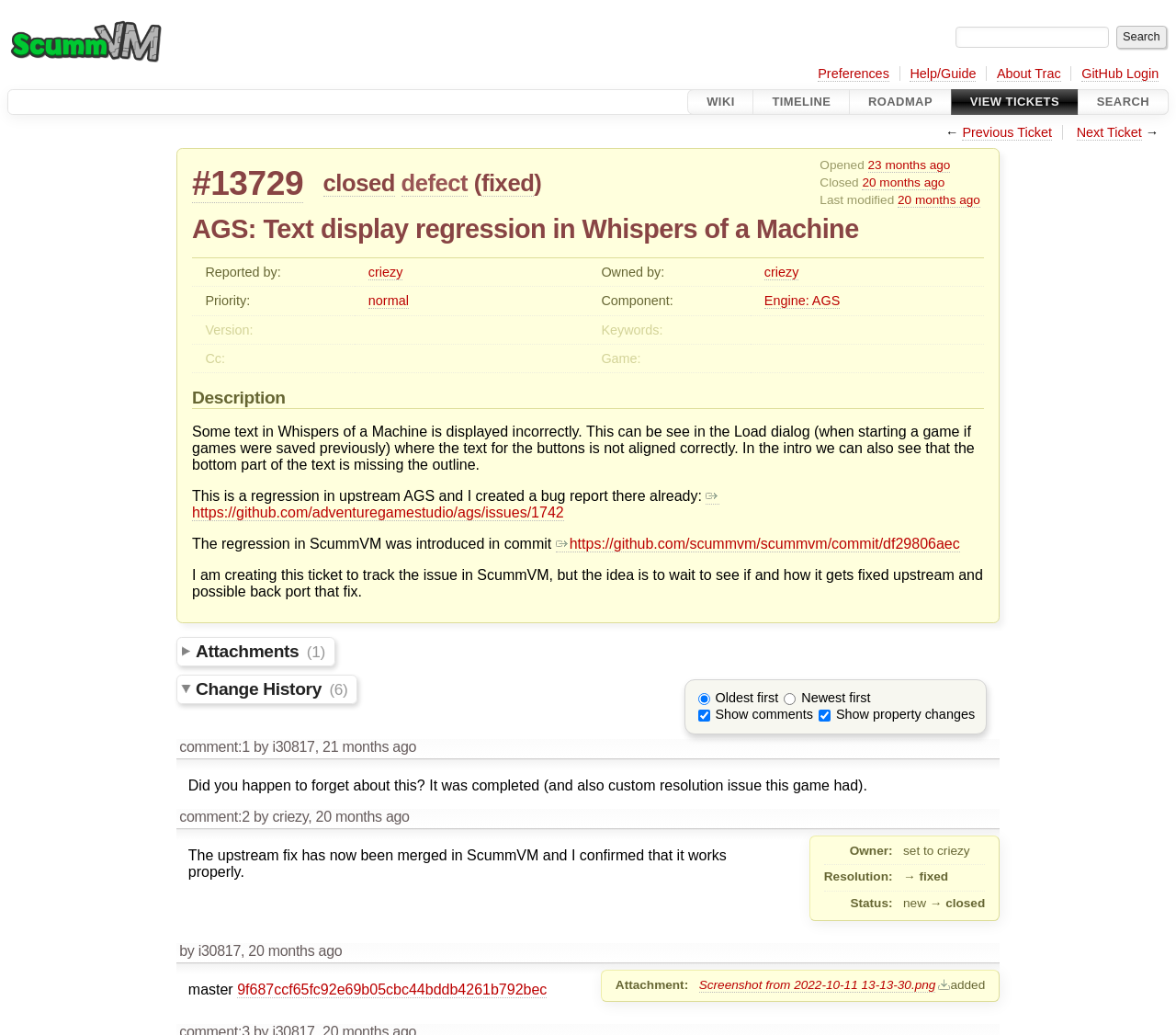Identify and provide the main heading of the webpage.

AGS: Text display regression in Whispers of a Machine